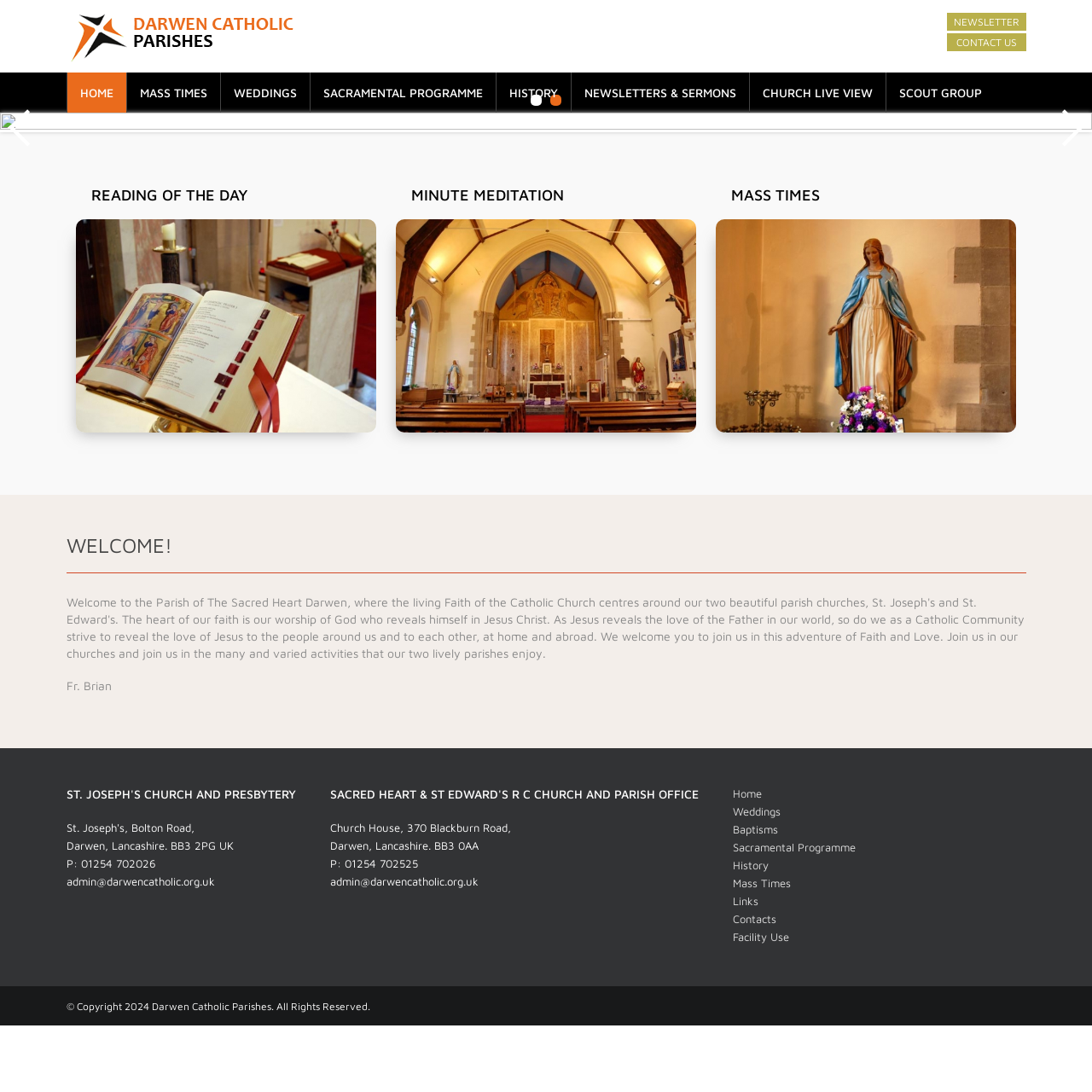Determine the bounding box coordinates of the section to be clicked to follow the instruction: "Contact the parish office". The coordinates should be given as four float numbers between 0 and 1, formatted as [left, top, right, bottom].

[0.061, 0.801, 0.196, 0.813]